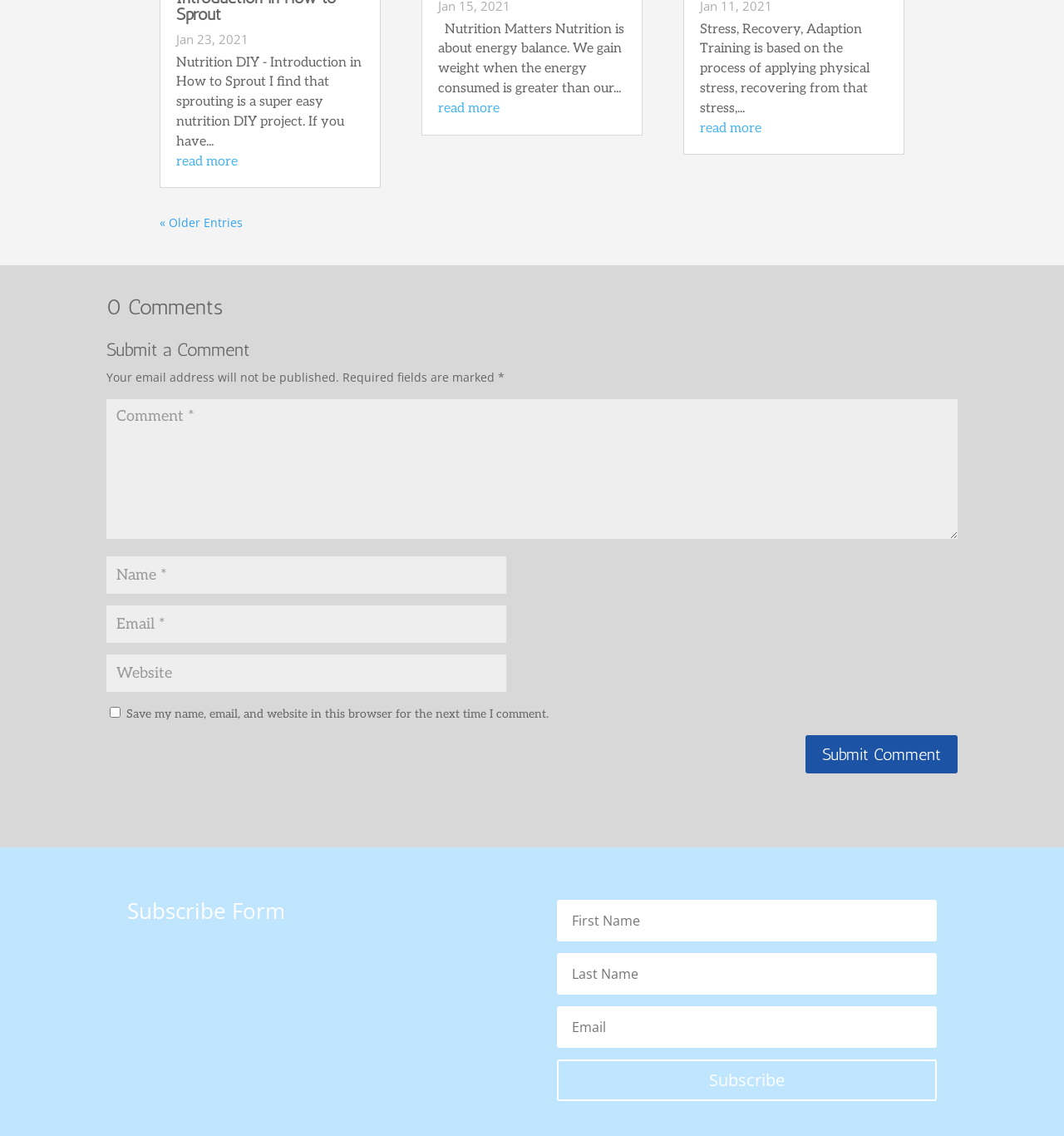Please identify the bounding box coordinates of the element I should click to complete this instruction: 'Enter your name'. The coordinates should be given as four float numbers between 0 and 1, like this: [left, top, right, bottom].

[0.1, 0.489, 0.476, 0.522]